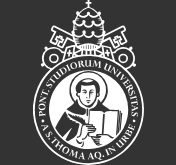Generate an elaborate caption that includes all aspects of the image.

The image features the official logomark of the Angelicum, also known as the Pontifical University of Saint Thomas Aquinas in Rome. The design incorporates a representation of Saint Thomas Aquinas, portrayed reading a book, signifying his dedication to academia and theology. Above him, is the papal tiara, a symbol of the Catholic Church's authority, surrounded by crossed keys, which further emphasizes the institution's connection to the Vatican. The circular emblem is contrasted against a dark background, enhancing its visibility and prominence. This logomark represents the university's rich heritage in theological education and its commitment to the teachings of Aquinas.